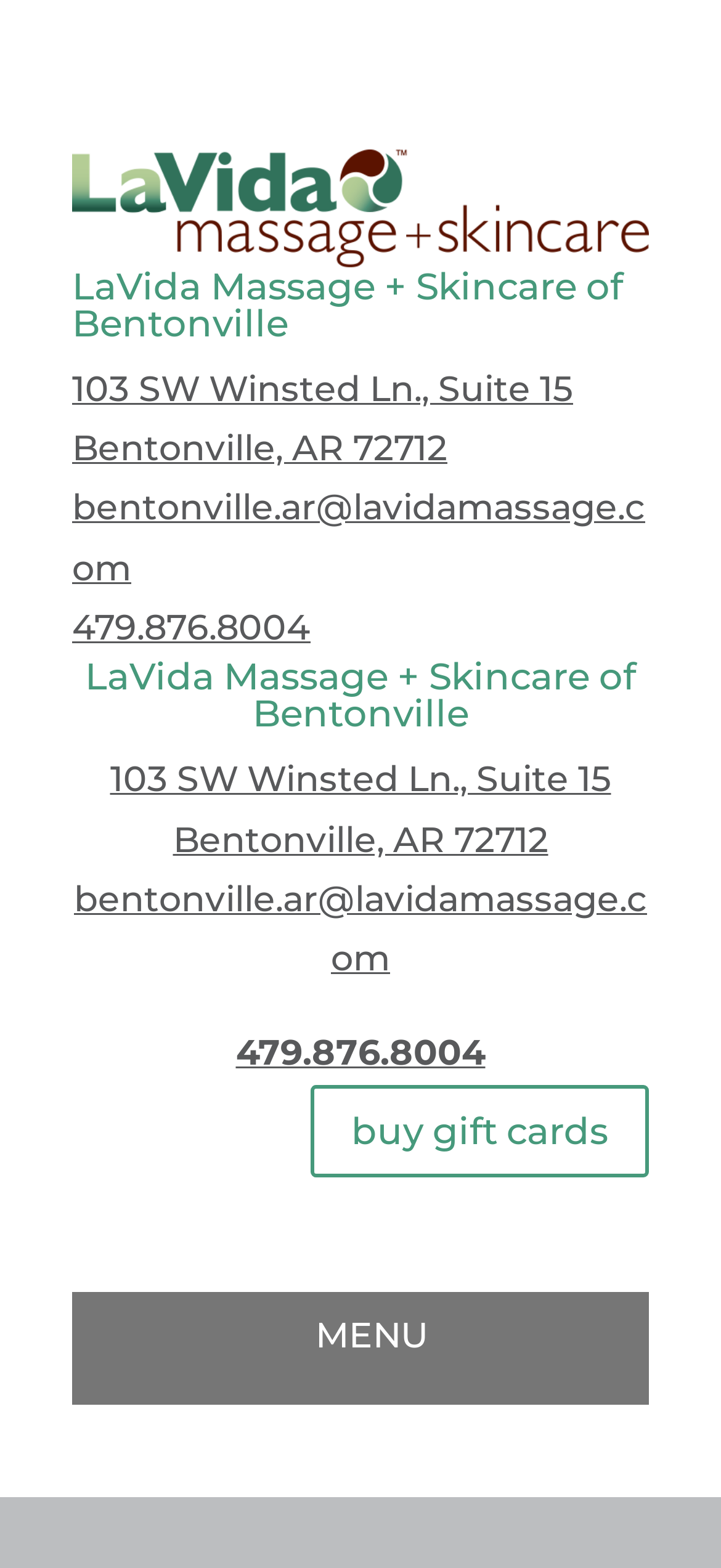What can I buy from LaVida Massage + Skincare?
Please give a detailed answer to the question using the information shown in the image.

The 'buy gift cards' link is located at the bottom of the webpage, and its bounding box coordinates are [0.431, 0.692, 0.9, 0.751].